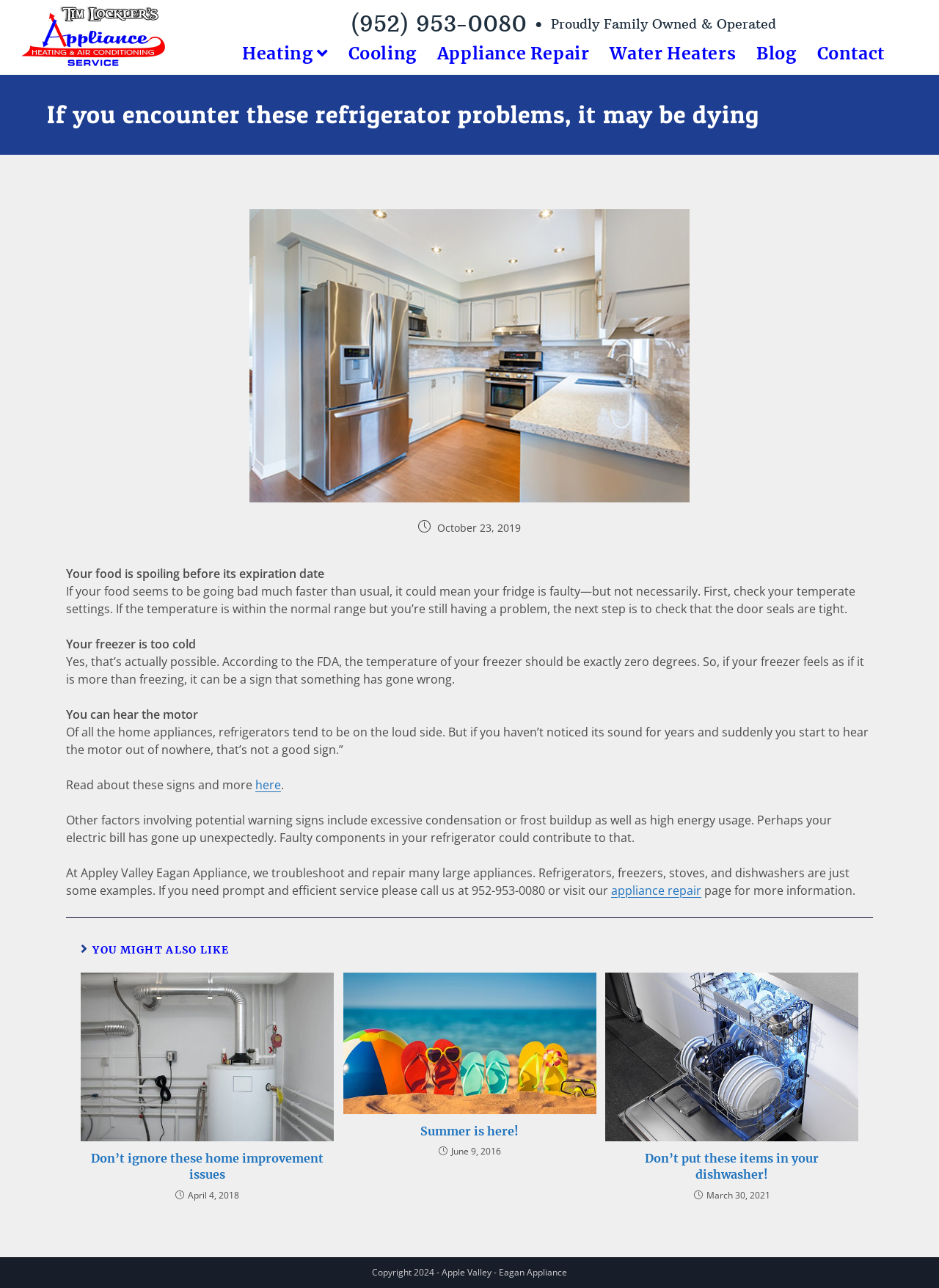Explain the webpage's layout and main content in detail.

This webpage appears to be a blog article from Apple Valley-Eagan Appliance, Heating & Air, LLC. At the top of the page, there is a logo and a phone number, "(952) 953-0080 •", along with a tagline "Proudly Family Owned & Operated". Below this, there are several links to different sections of the website, including "Heating", "Cooling", "Appliance Repair", "Water Heaters", "Blog", and "Contact".

The main content of the page is an article titled "If you encounter these refrigerator problems, it may be dying". The article is divided into several sections, each with a heading and a block of text. The first section discusses the issue of food spoiling before its expiration date, and possible causes such as faulty temperature settings or loose door seals. The next sections discuss other potential signs of a faulty refrigerator, including a freezer that is too cold, hearing the motor, and excessive condensation or frost buildup.

At the bottom of the article, there is a call to action to contact Apple Valley Eagan Appliance for repair services. Below this, there are three related articles, each with a heading, a brief summary, and a link to read more. These articles are titled "Don't ignore these home improvement issues", "Summer is here!", and "Don't put these items in your dishwasher!".

Finally, at the very bottom of the page, there is a copyright notice stating "Copyright 2024 - Apple Valley - Eagan Appliance".